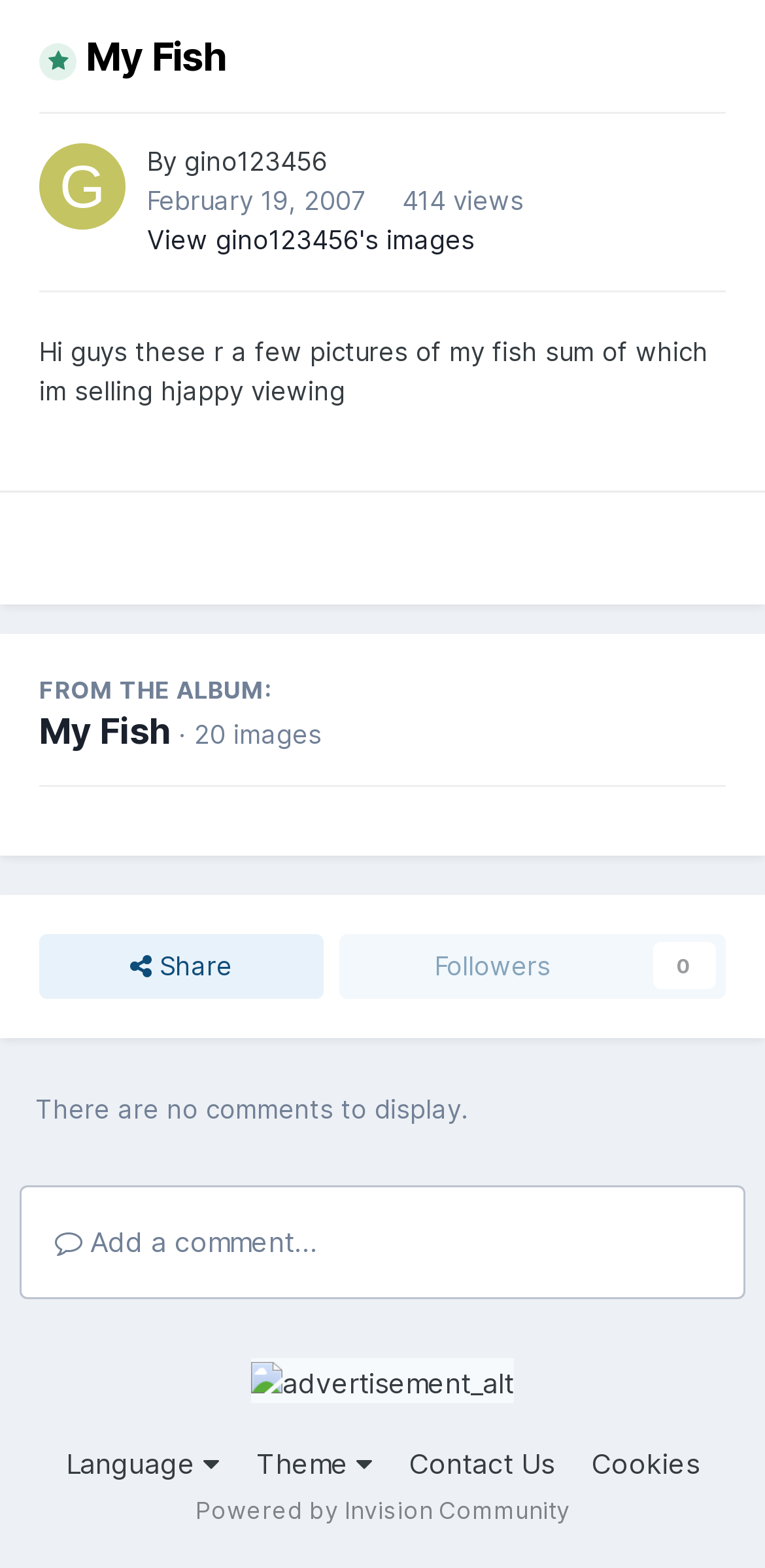Please find the bounding box coordinates (top-left x, top-left y, bottom-right x, bottom-right y) in the screenshot for the UI element described as follows: My Fish

[0.051, 0.453, 0.223, 0.48]